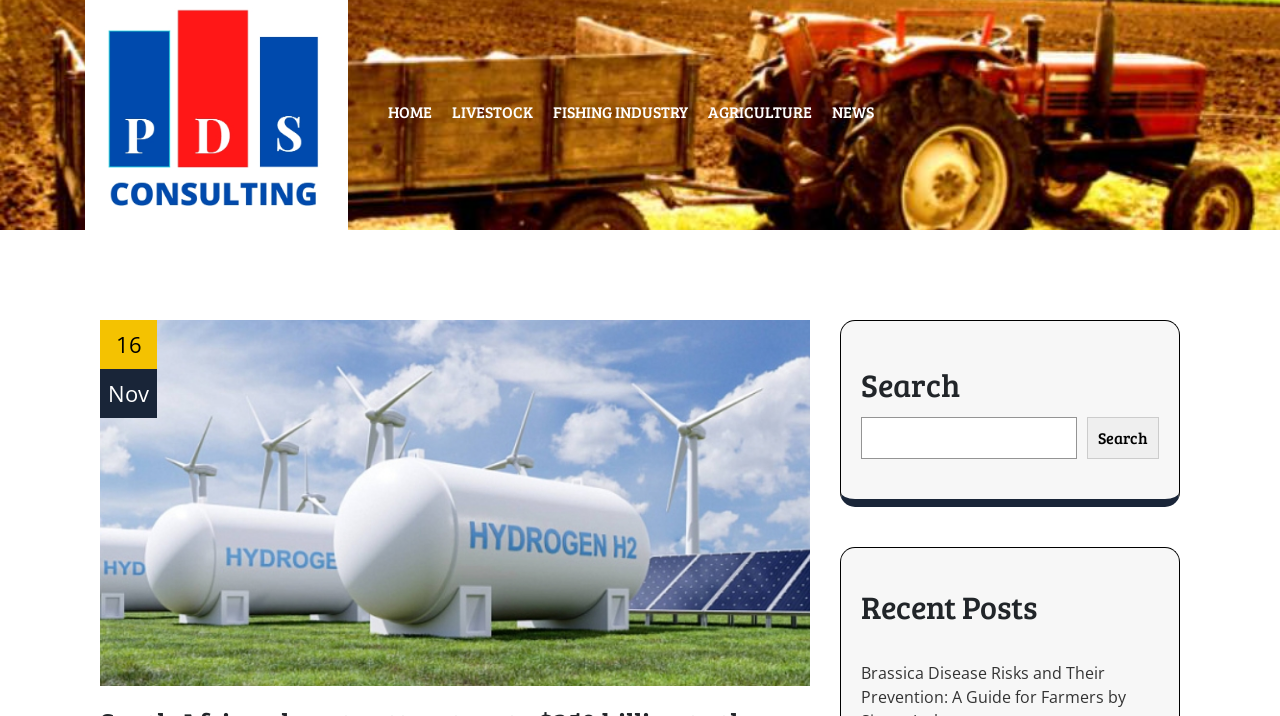What is the title of the section below the image?
Could you please answer the question thoroughly and with as much detail as possible?

The title of the section below the image is 'Recent Posts', which is written as a heading and indicates that the section contains a list of recent posts or articles.